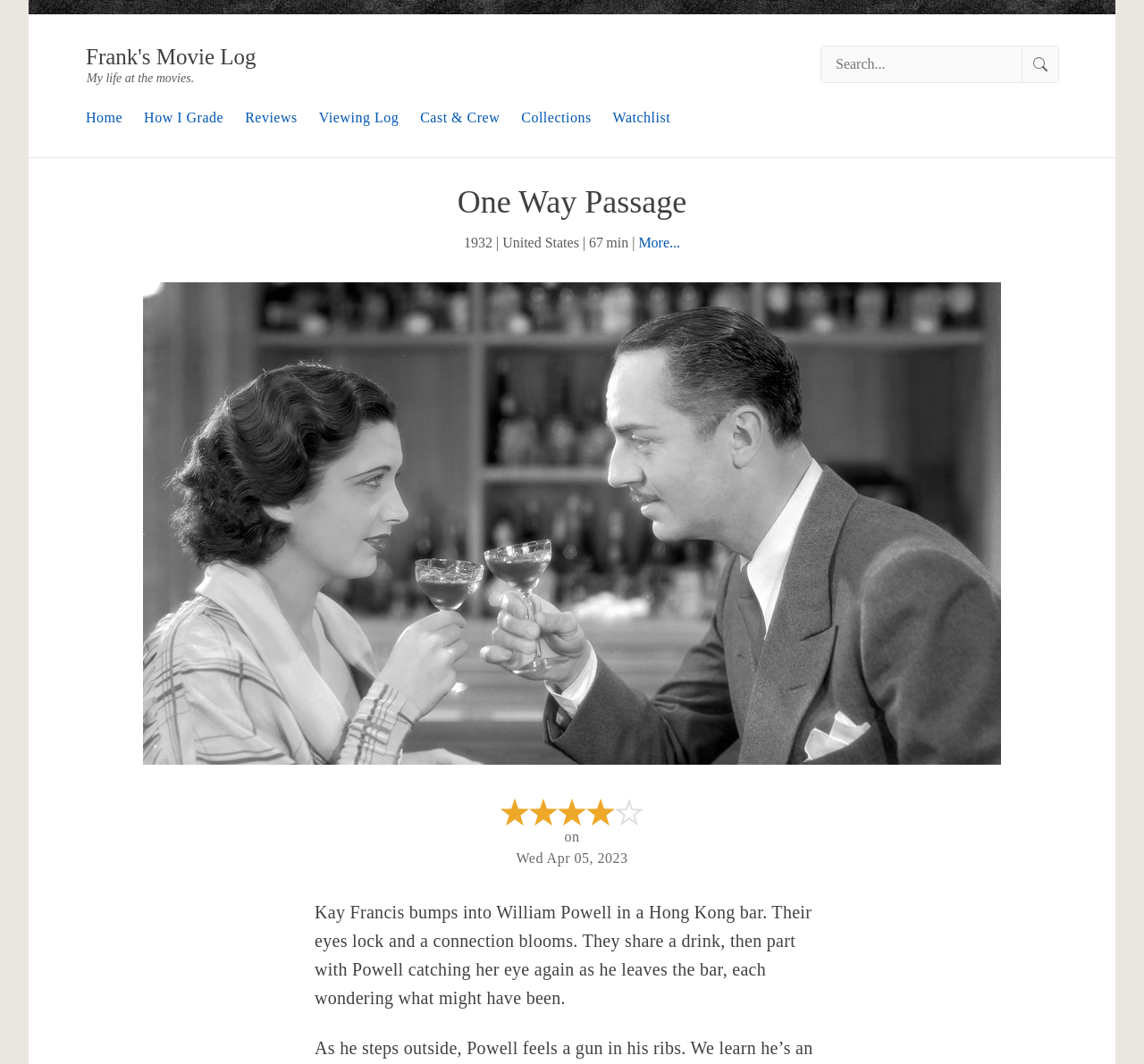What is the rating of the movie?
Using the image as a reference, deliver a detailed and thorough answer to the question.

I found the rating of the movie by looking at the image element with the text 'B: 4 stars (out of 5)' below the movie title.